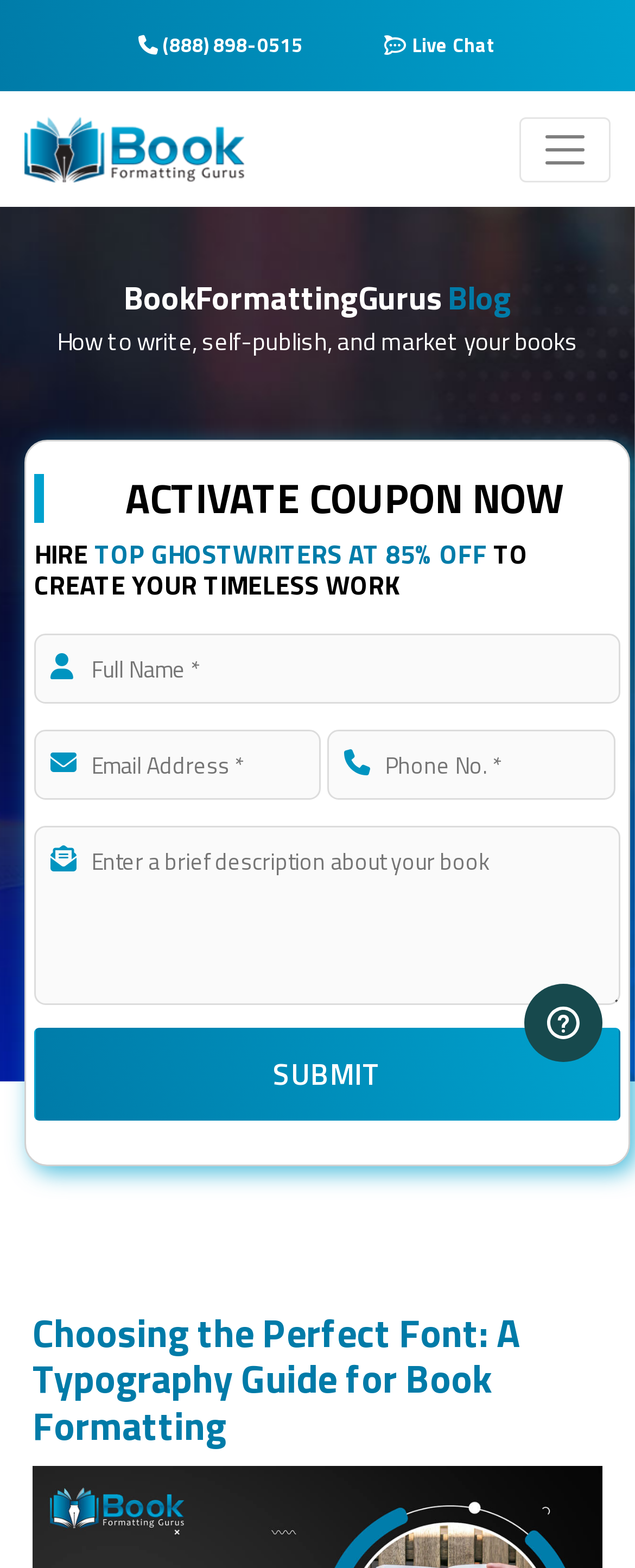Find the bounding box coordinates of the element I should click to carry out the following instruction: "Submit the form".

[0.054, 0.655, 0.977, 0.714]